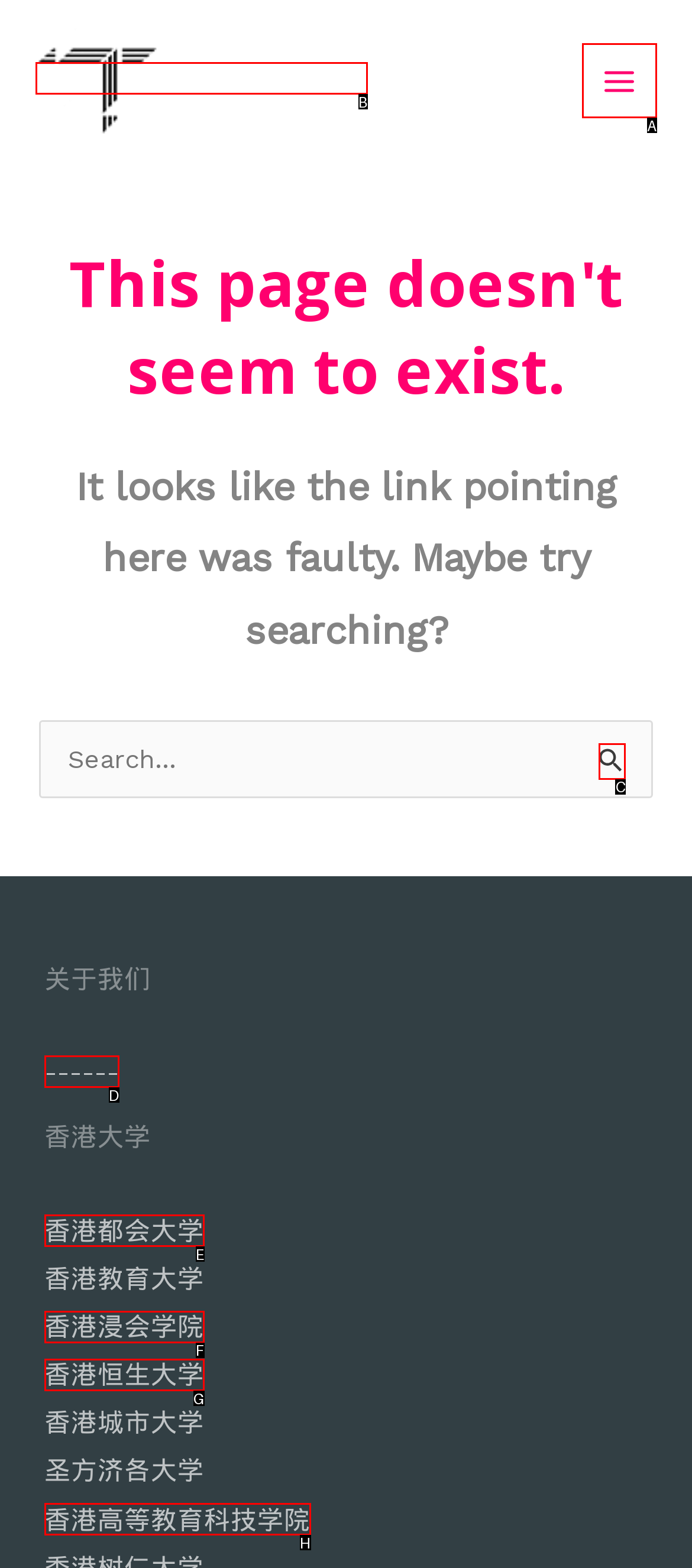Identify which lettered option completes the task: Click the search submit button. Provide the letter of the correct choice.

C